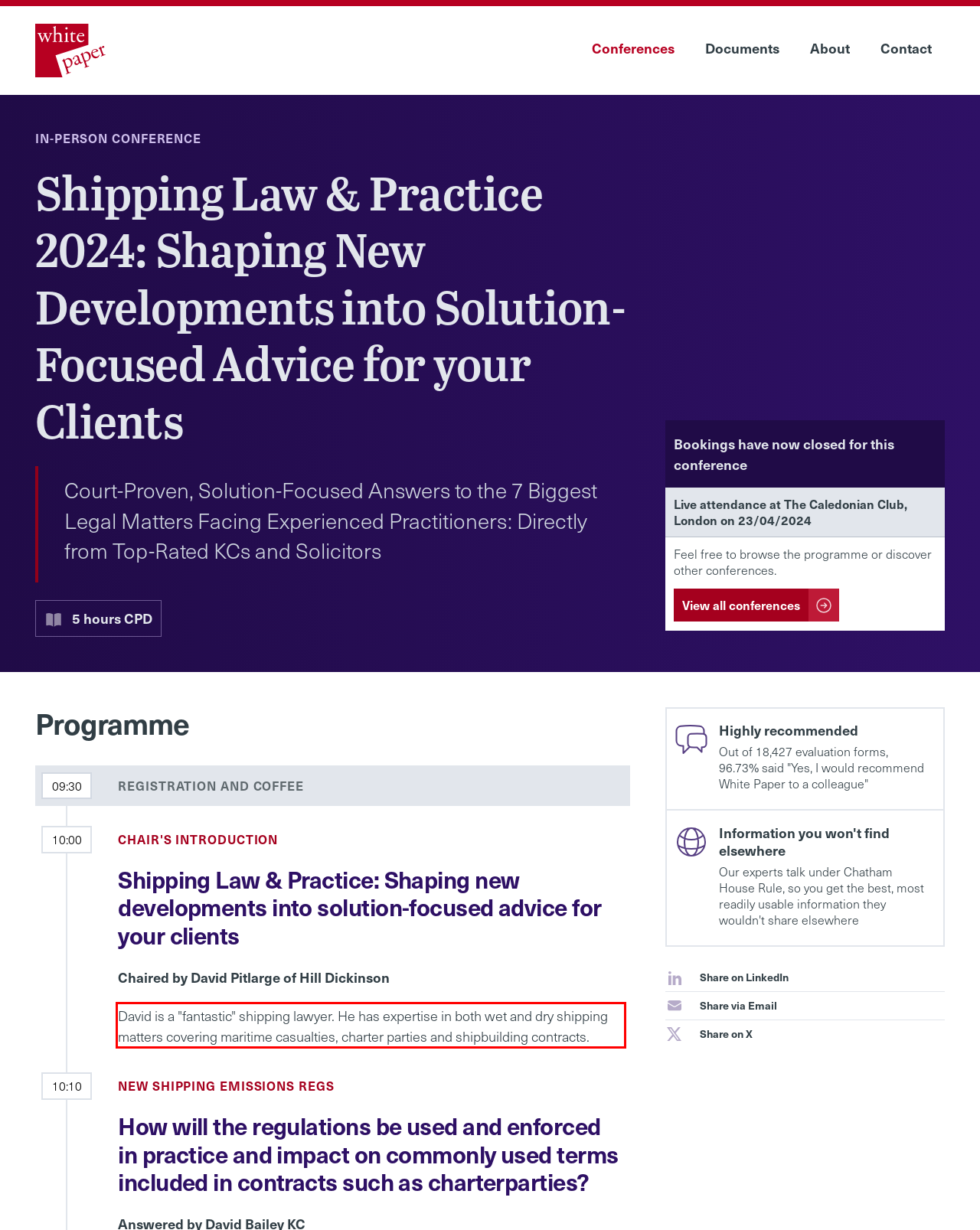Please look at the screenshot provided and find the red bounding box. Extract the text content contained within this bounding box.

David is a "fantastic" shipping lawyer. He has expertise in both wet and dry shipping matters covering maritime casualties, charter parties and shipbuilding contracts.